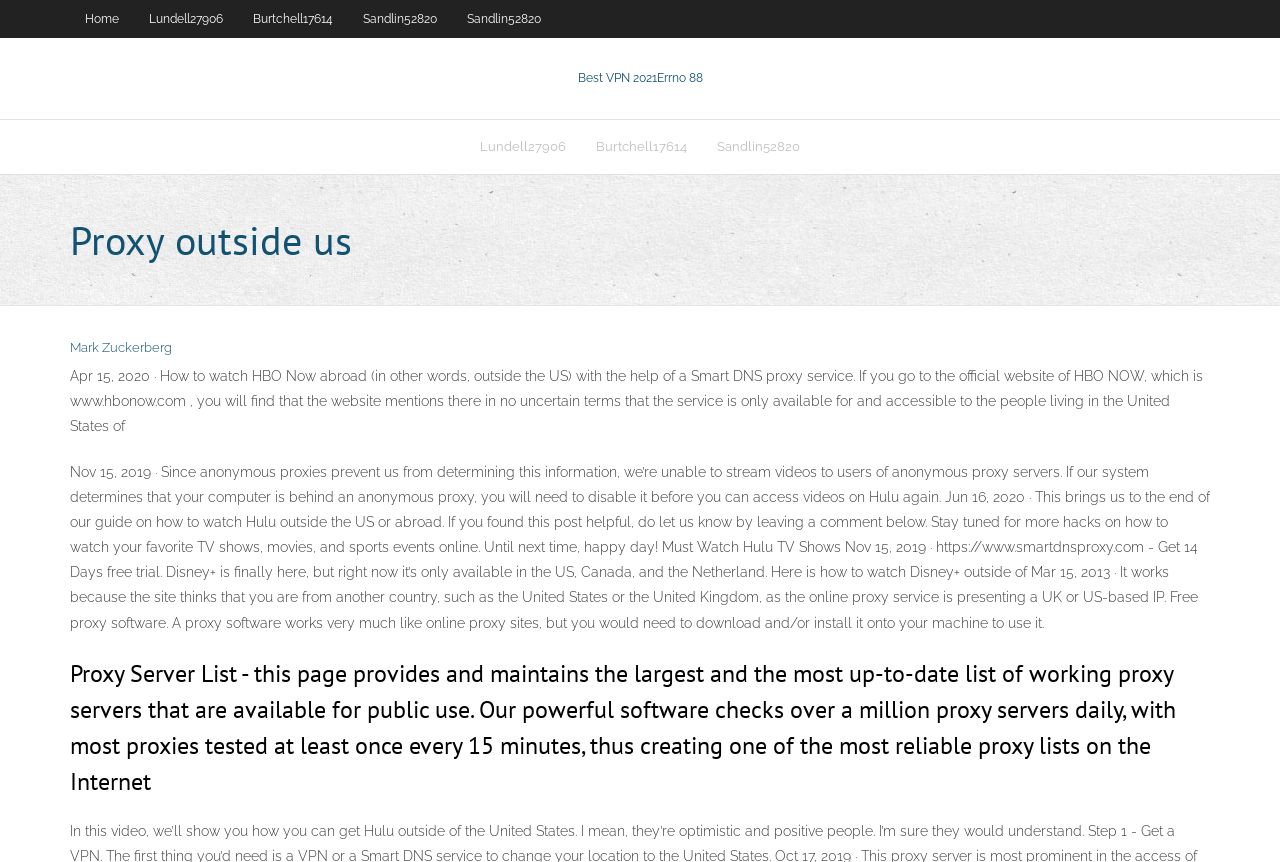Provide the bounding box coordinates for the area that should be clicked to complete the instruction: "Visit Best VPN 2021".

[0.451, 0.082, 0.549, 0.098]